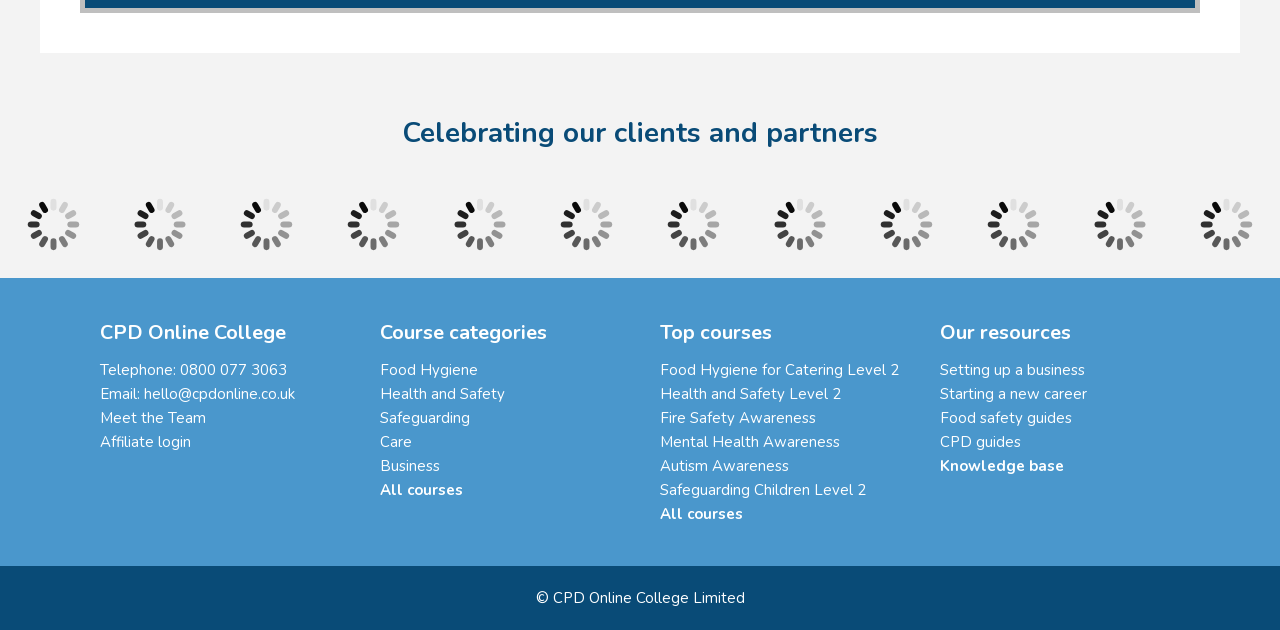What is the topic of the top course 'Food Hygiene for Catering Level 2'?
Refer to the image and give a detailed answer to the query.

The top course 'Food Hygiene for Catering Level 2' is listed in the complementary element with bounding box coordinates [0.484, 0.504, 0.703, 0.835]. The topic of this course is Food Hygiene, which is a category listed in the course categories section.